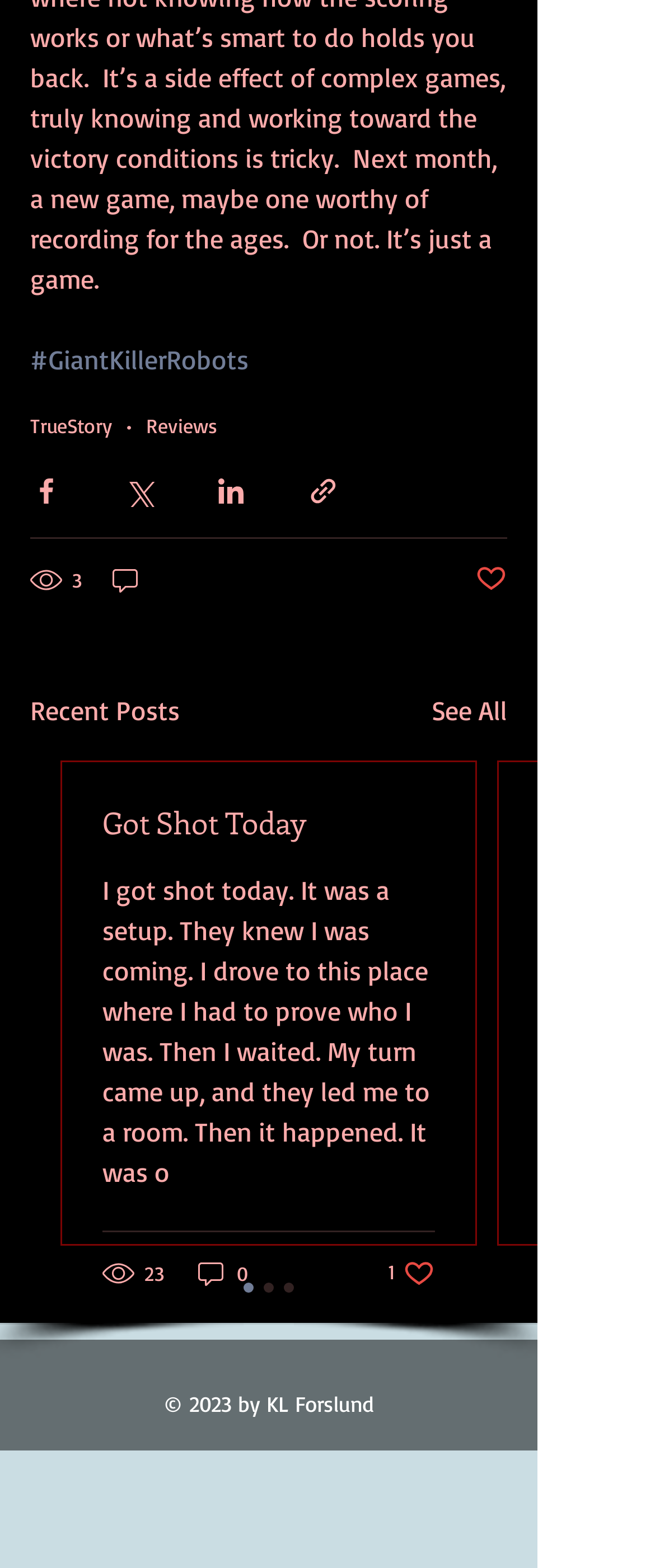Could you highlight the region that needs to be clicked to execute the instruction: "Share via Facebook"?

[0.046, 0.303, 0.095, 0.324]